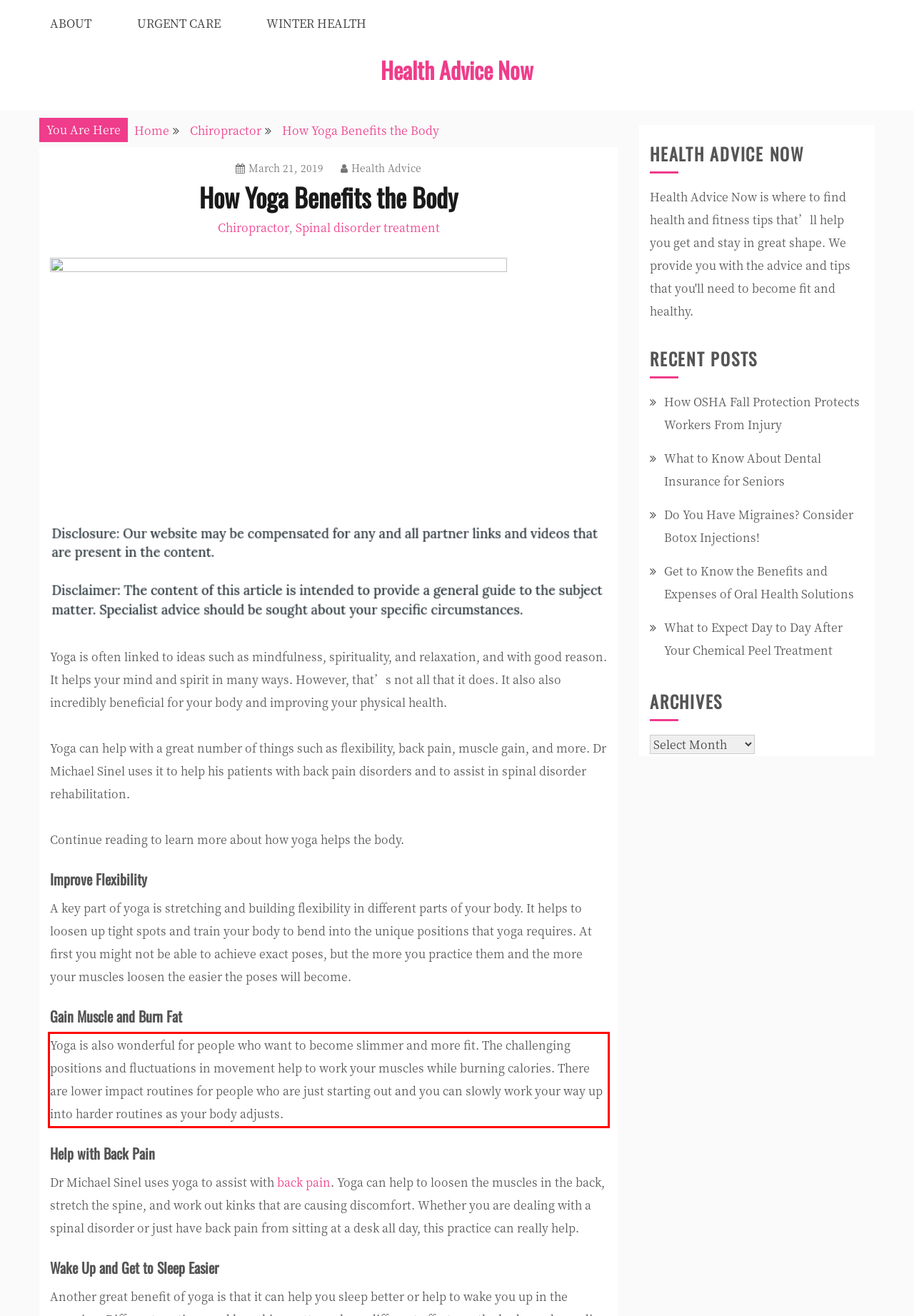You are given a screenshot showing a webpage with a red bounding box. Perform OCR to capture the text within the red bounding box.

Yoga is also wonderful for people who want to become slimmer and more fit. The challenging positions and fluctuations in movement help to work your muscles while burning calories. There are lower impact routines for people who are just starting out and you can slowly work your way up into harder routines as your body adjusts.